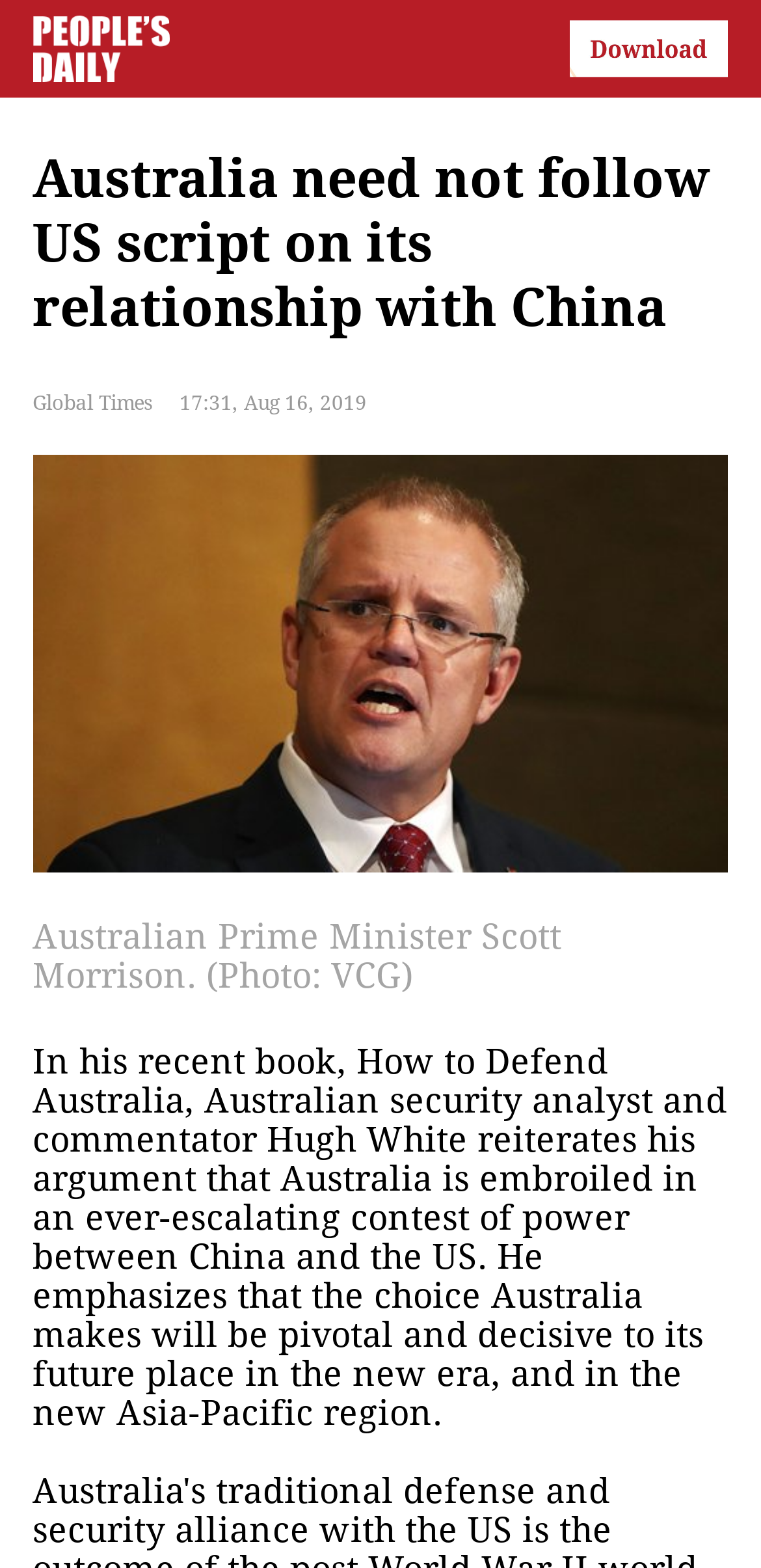What is the date of the article?
Using the image as a reference, answer with just one word or a short phrase.

Aug 16, 2019